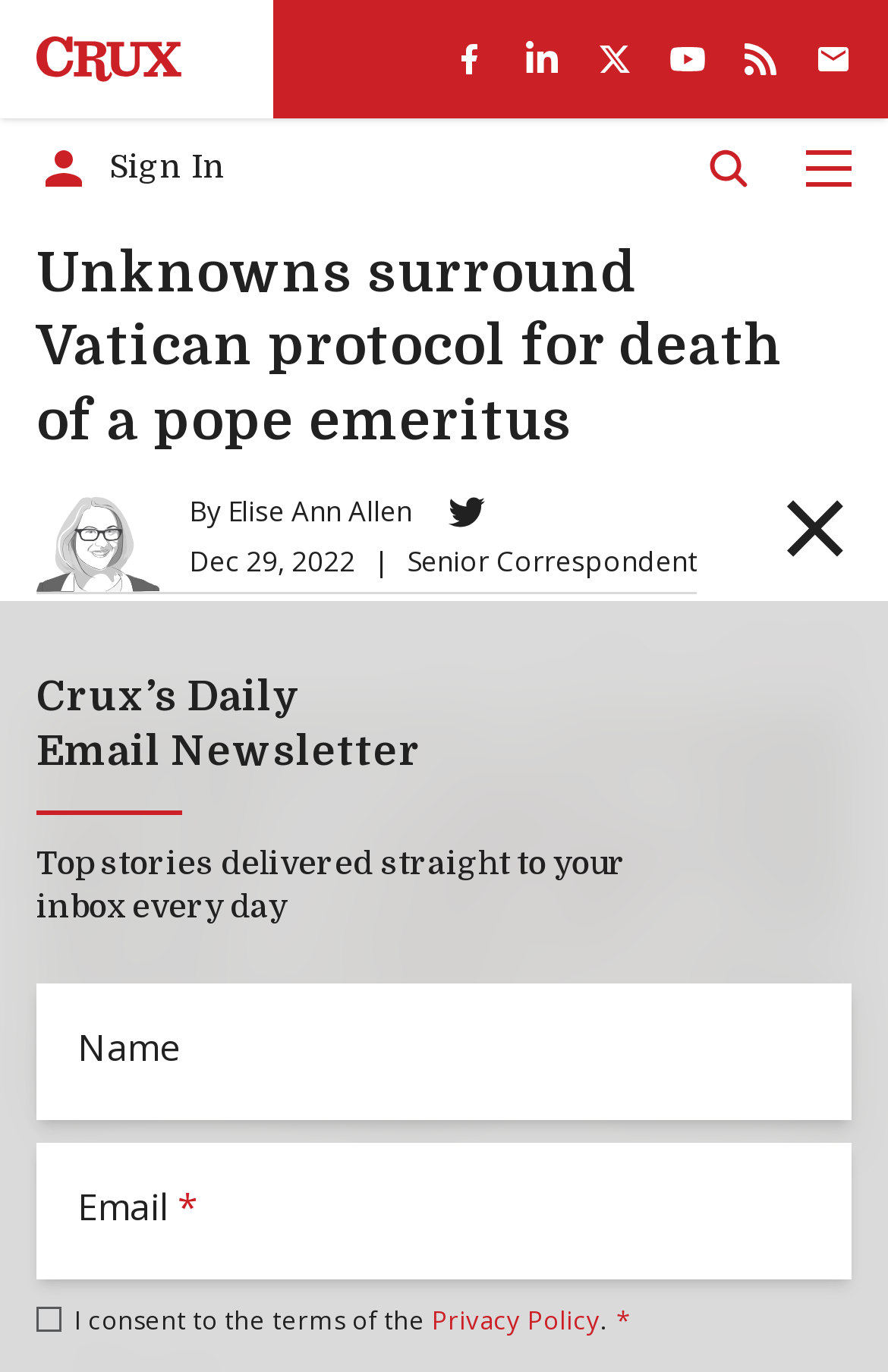Who is the author of this article?
Using the image, respond with a single word or phrase.

Elise Ann Allen